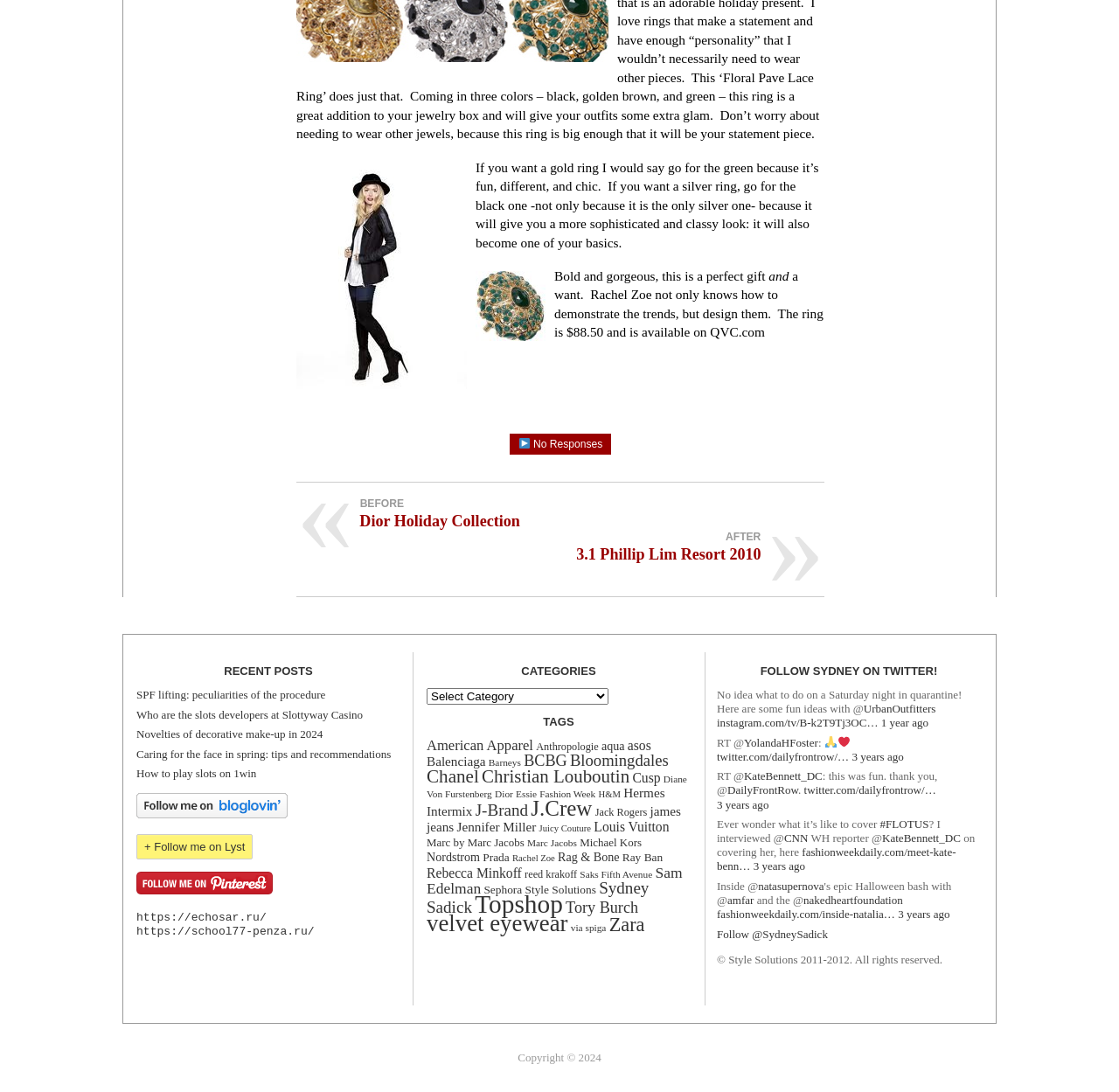Extract the bounding box coordinates of the UI element described: "title="Style Solutions on Bloglovin"". Provide the coordinates in the format [left, top, right, bottom] with values ranging from 0 to 1.

[0.122, 0.739, 0.257, 0.751]